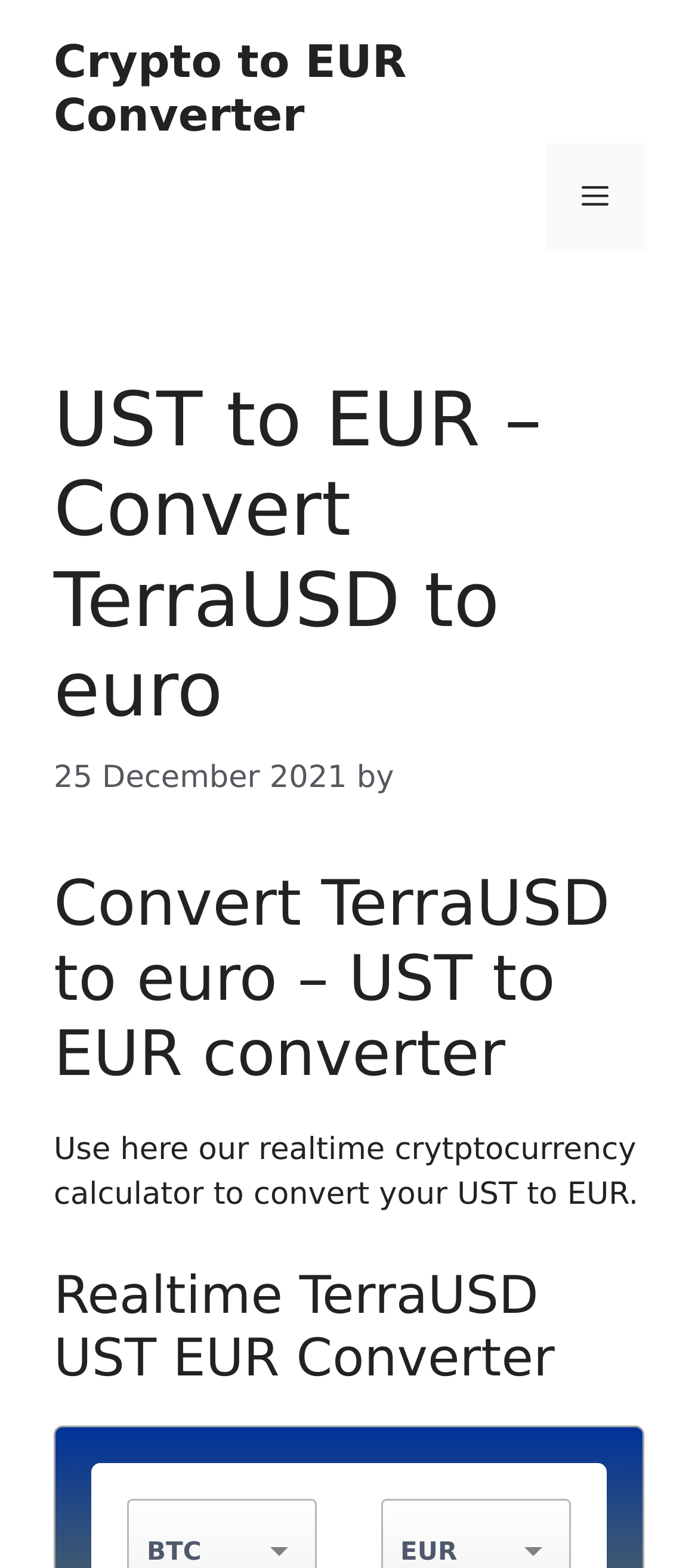What is the purpose of this webpage?
Give a detailed response to the question by analyzing the screenshot.

Based on the webpage's content, it appears to be a cryptocurrency converter that allows users to convert TerraUSD (UST) to euros (EUR). The webpage provides a real-time calculator to facilitate this conversion.